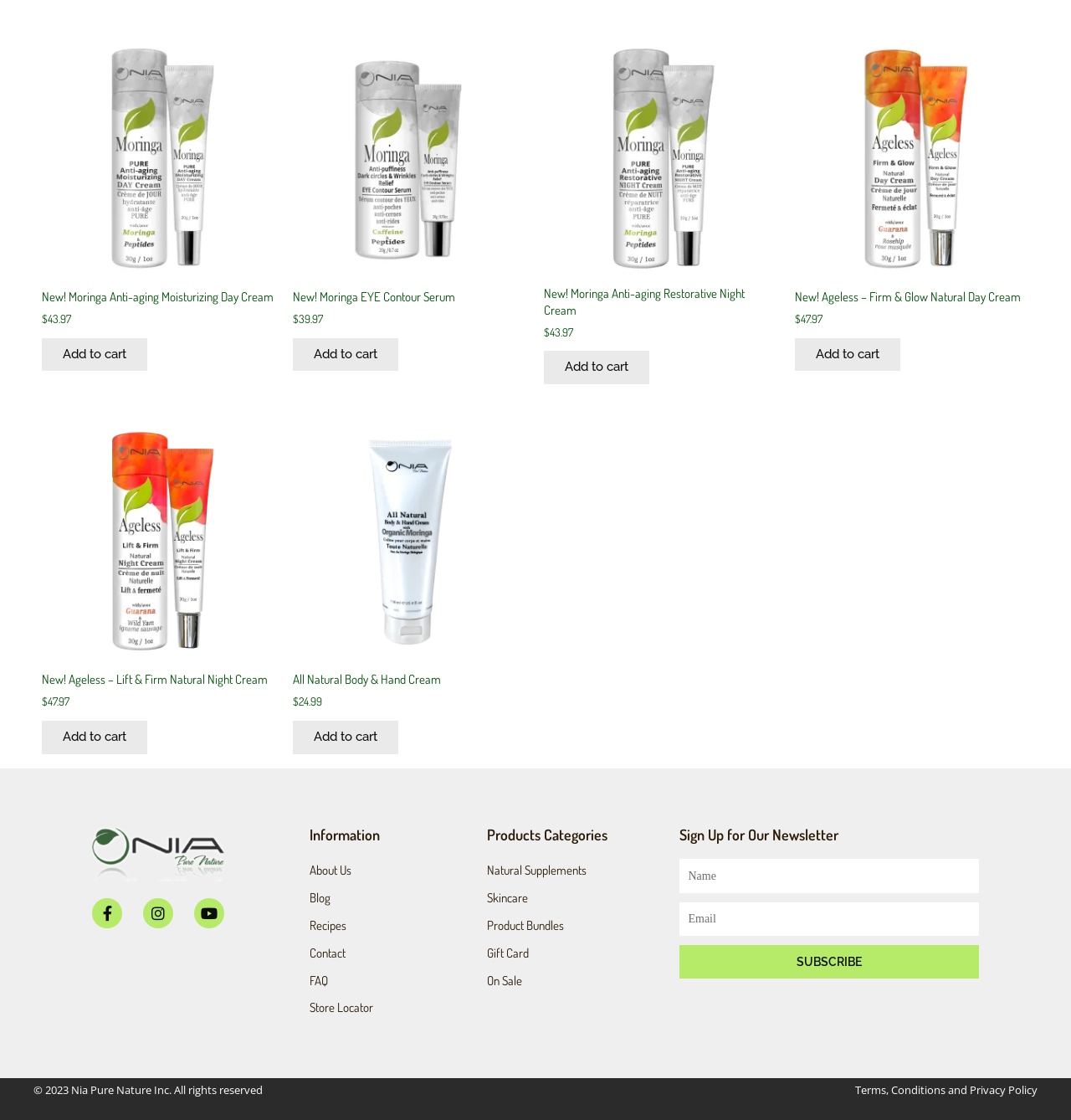Pinpoint the bounding box coordinates for the area that should be clicked to perform the following instruction: "Search for Natural Supplements".

[0.454, 0.767, 0.619, 0.788]